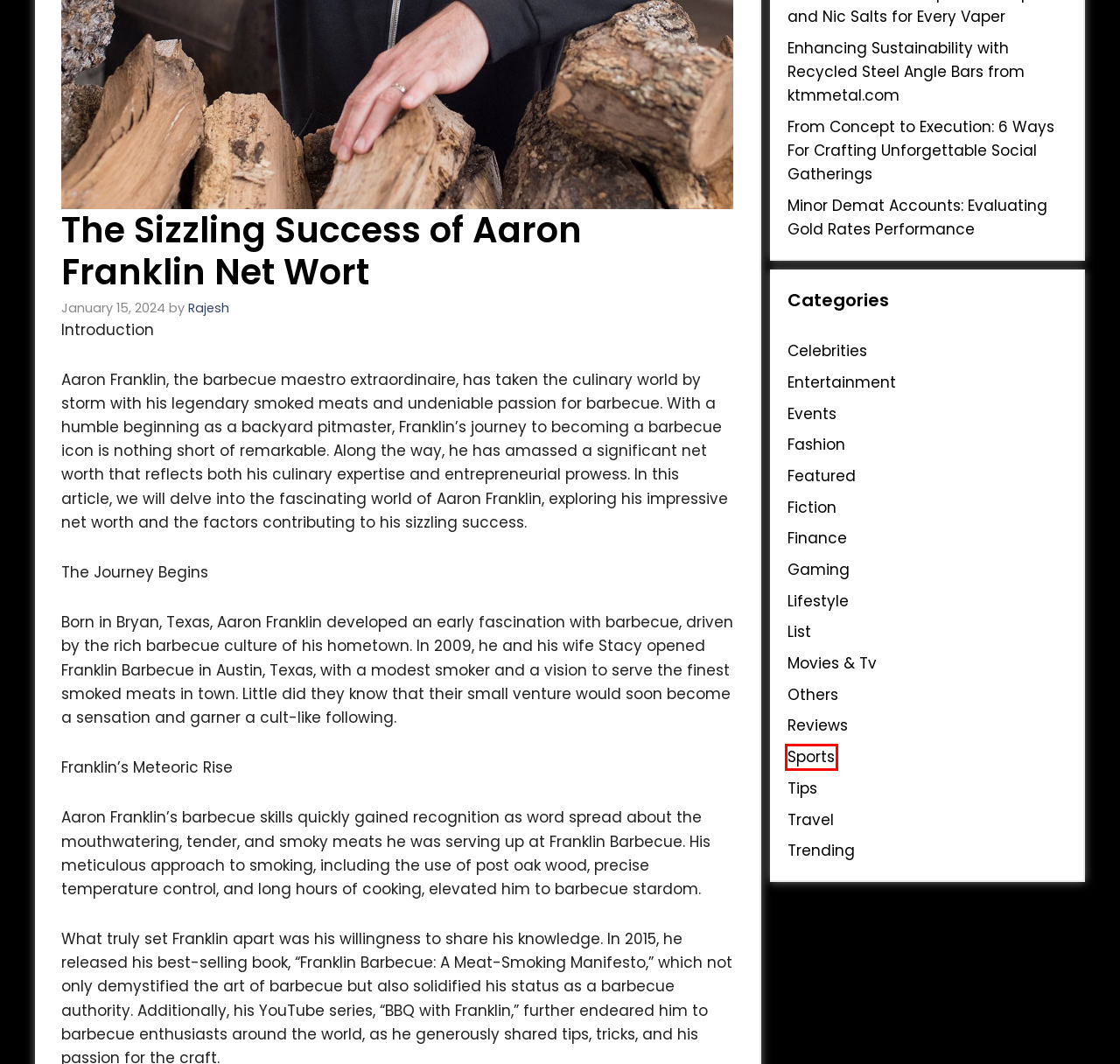You are provided with a screenshot of a webpage that has a red bounding box highlighting a UI element. Choose the most accurate webpage description that matches the new webpage after clicking the highlighted element. Here are your choices:
A. Privacy Policy
B. Enhancing Sustainability with Recycled Steel Angle Bars from ktmmetal.com
C. 5 Trails around the world that should be on every trekker's bucket list
D. Events
E. The Perfect Pair: Disposable Vapes and Nic Salts for Every Vaper
F. Sports
G. Fiction
H. Optimizing Group Medical Insurance Support: 5 Tips for Customer Service Chatbots

F